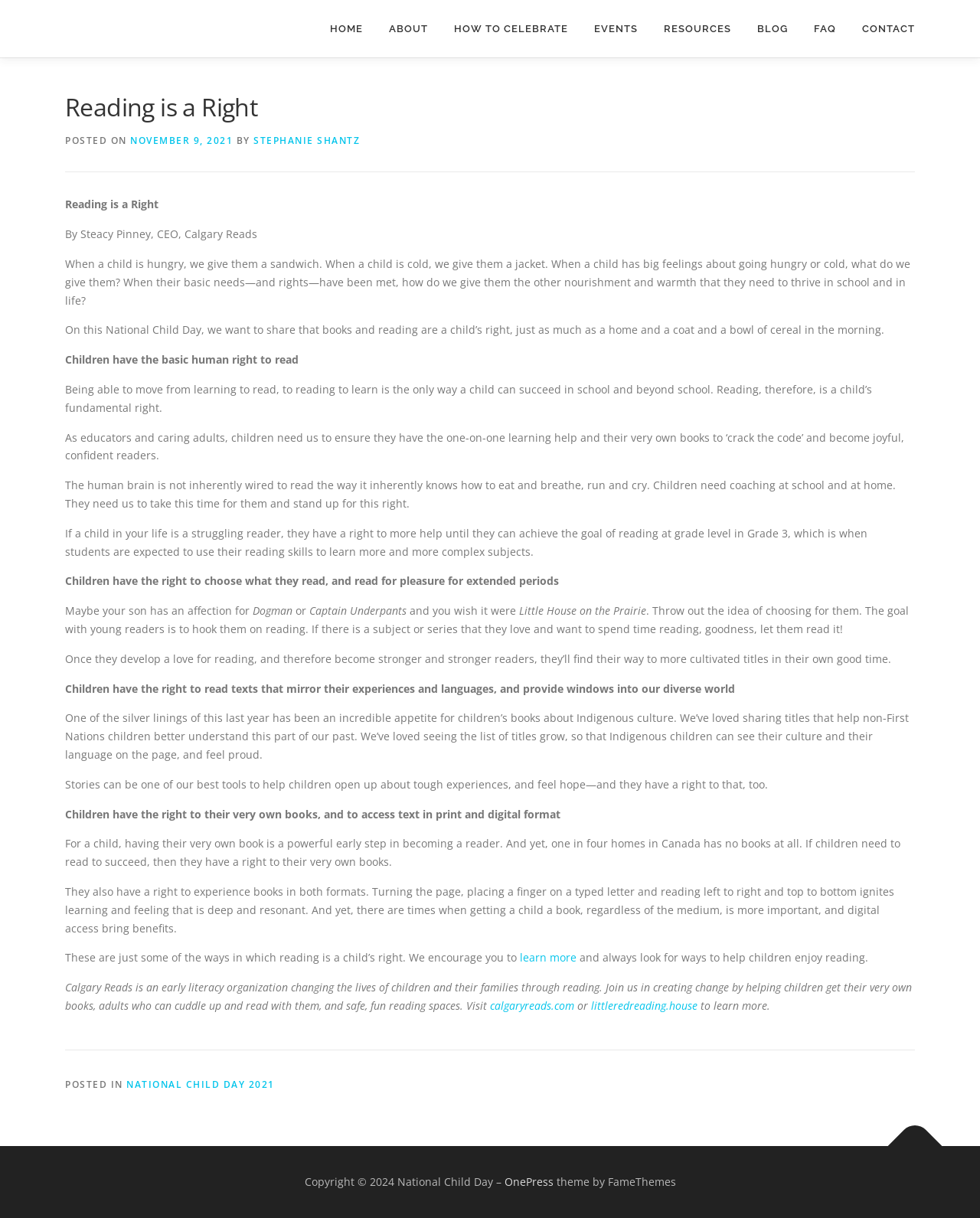What is the theme of National Child Day?
Provide an in-depth and detailed explanation in response to the question.

The theme of National Child Day is 'Reading is a Right' as mentioned in the header of the webpage, which emphasizes the importance of reading for children.